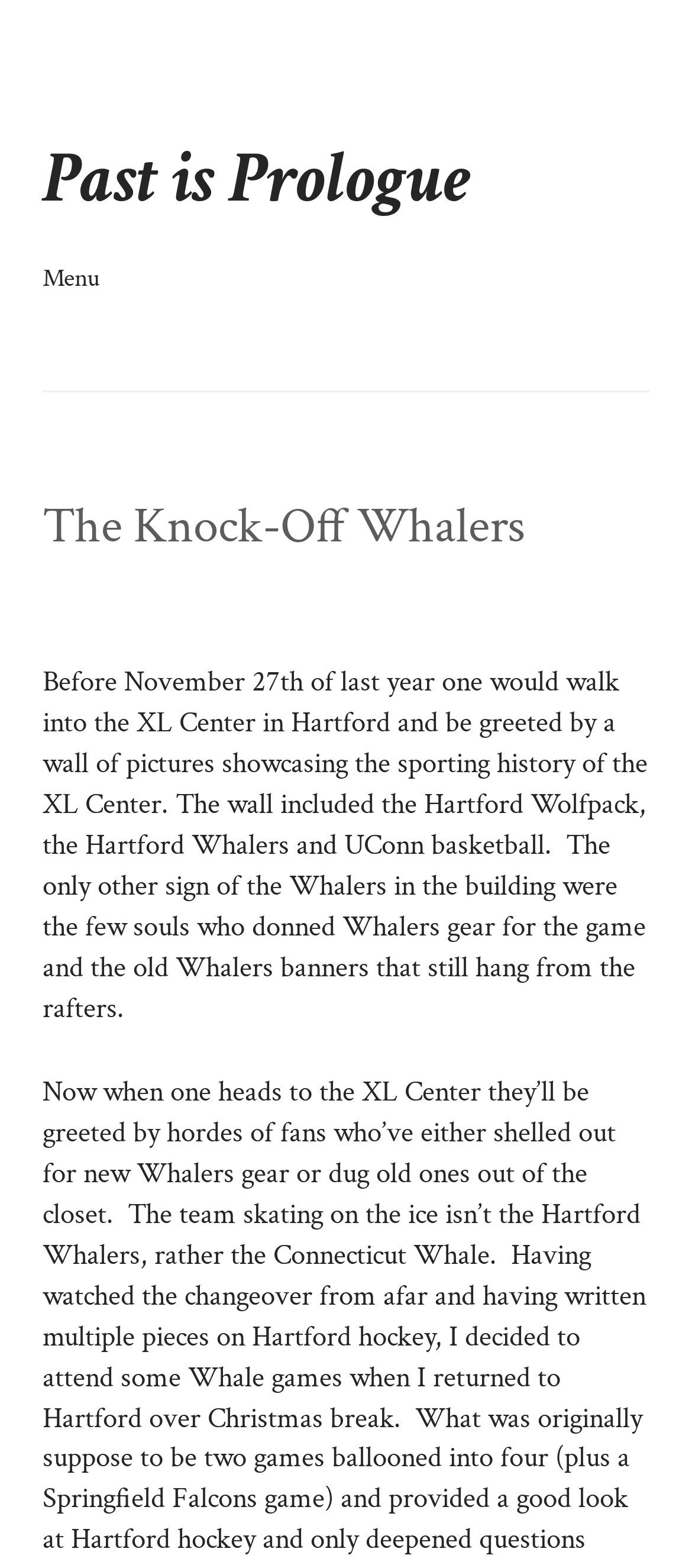Provide the bounding box coordinates of the HTML element described by the text: "The Knock-Off Whalers". The coordinates should be in the format [left, top, right, bottom] with values between 0 and 1.

[0.062, 0.318, 0.759, 0.354]